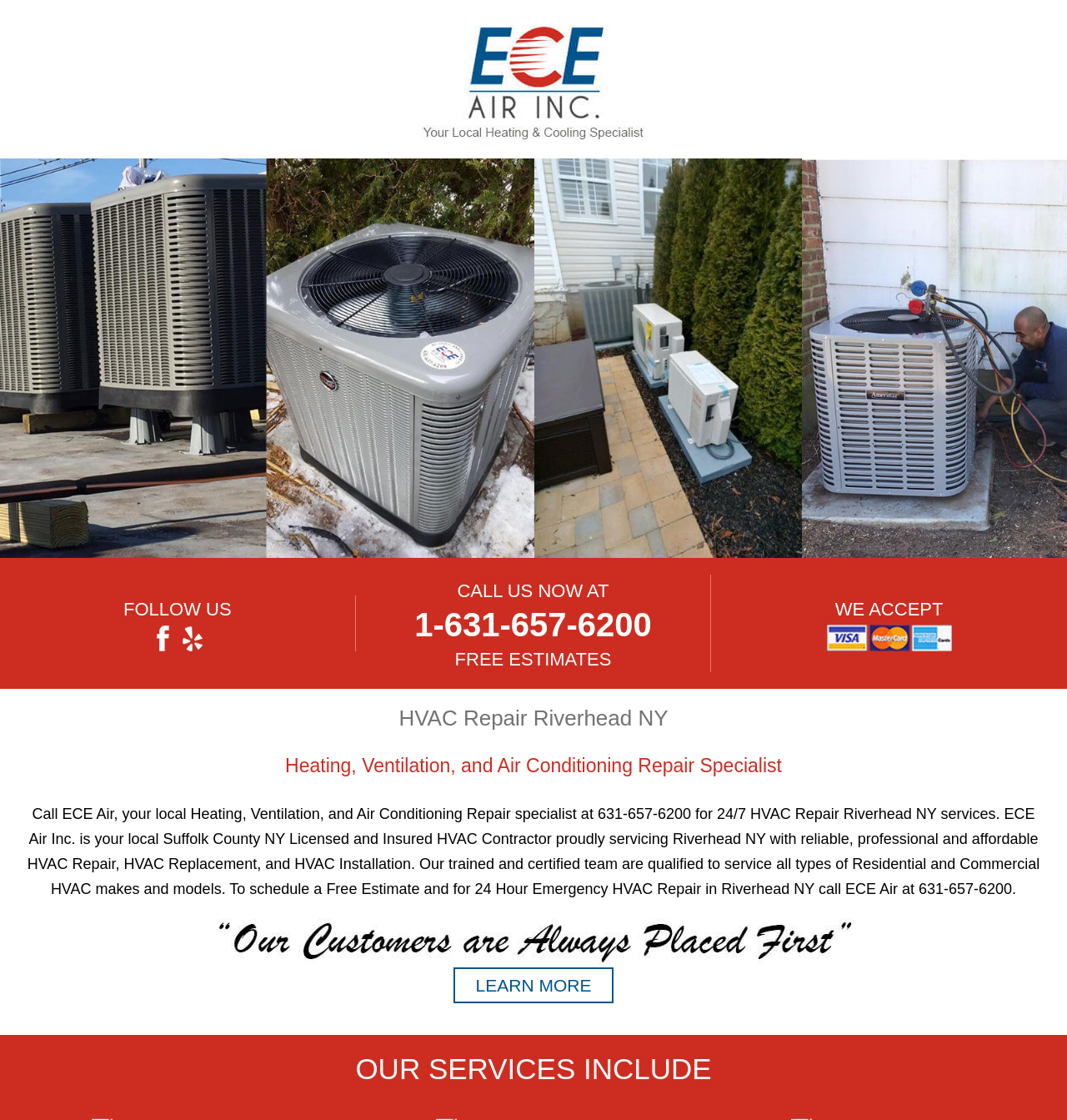Observe the image and answer the following question in detail: What social media platforms can you follow ECE Air on?

I found the social media platforms by looking at the link elements with the text 'Facebook' and 'Yelp', which are accompanied by their respective image elements.